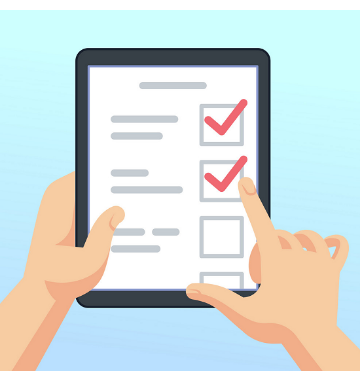Answer the question using only one word or a concise phrase: How many checkboxes are marked with red checkmarks?

Two